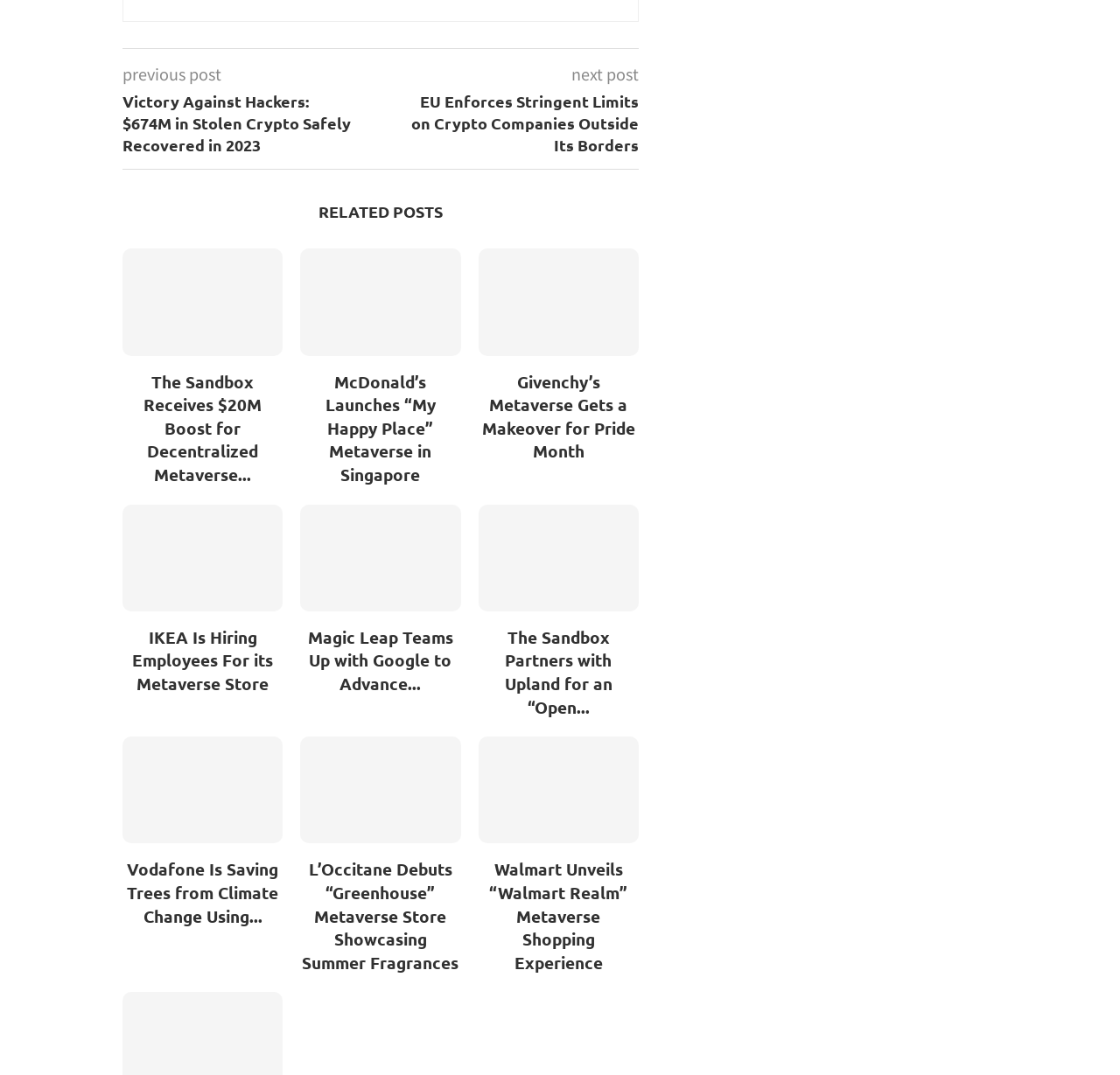Use a single word or phrase to respond to the question:
How many posts are listed?

10